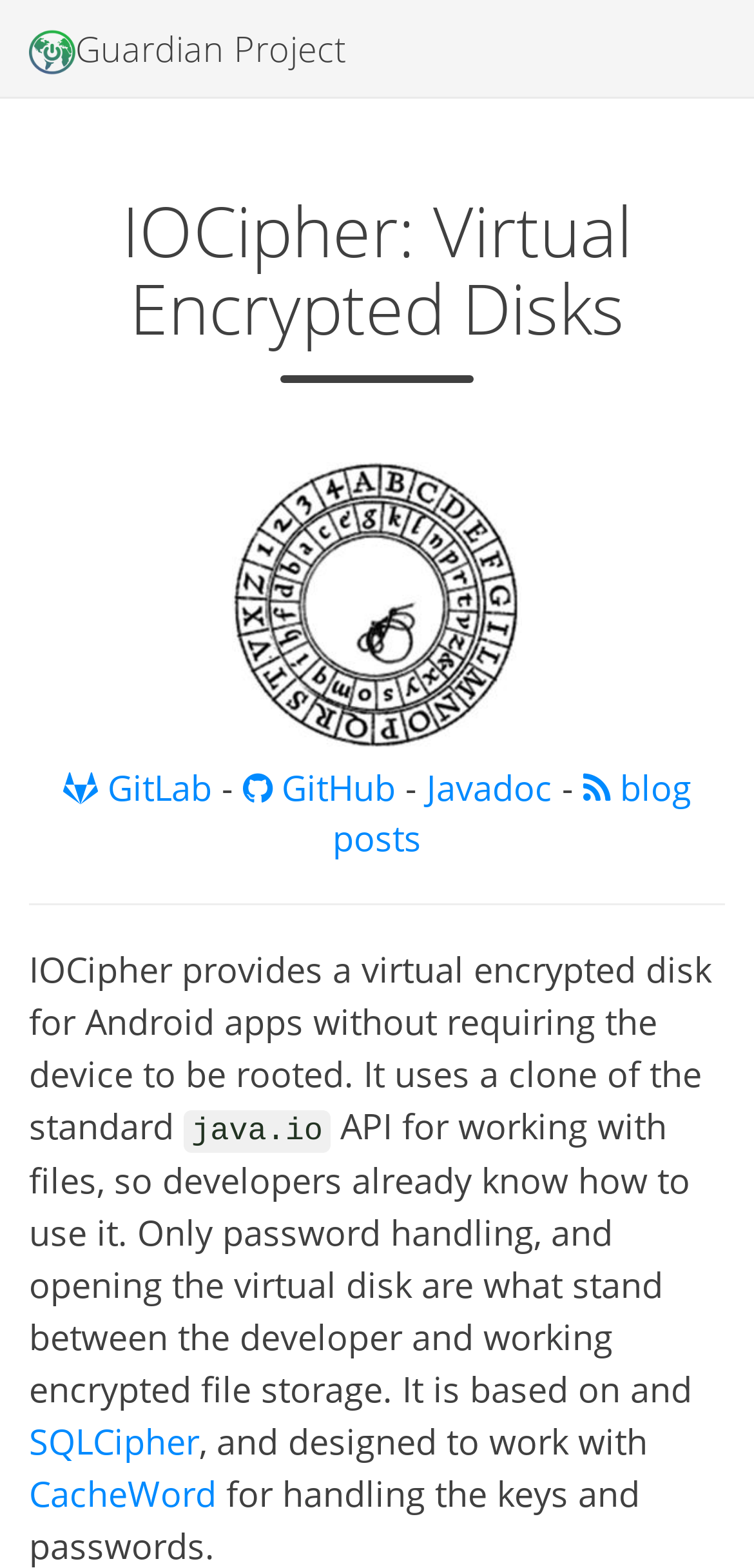Can you look at the image and give a comprehensive answer to the question:
What is the name of the project IOCipher is based on?

I found the link element with the text 'SQLCipher' at [0.038, 0.904, 0.264, 0.934] which indicates that IOCipher is based on SQLCipher.